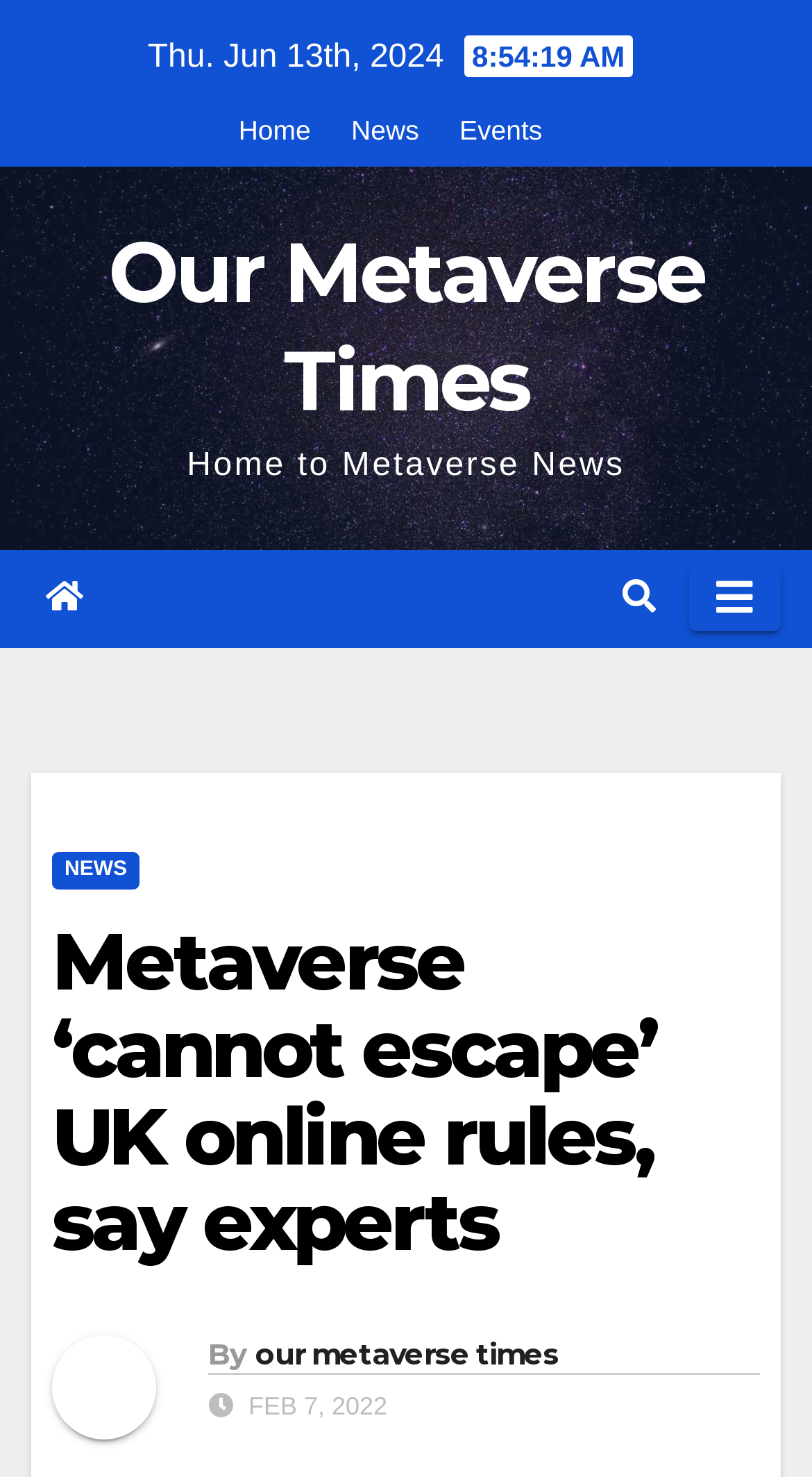Please specify the bounding box coordinates for the clickable region that will help you carry out the instruction: "view events".

[0.566, 0.078, 0.668, 0.099]